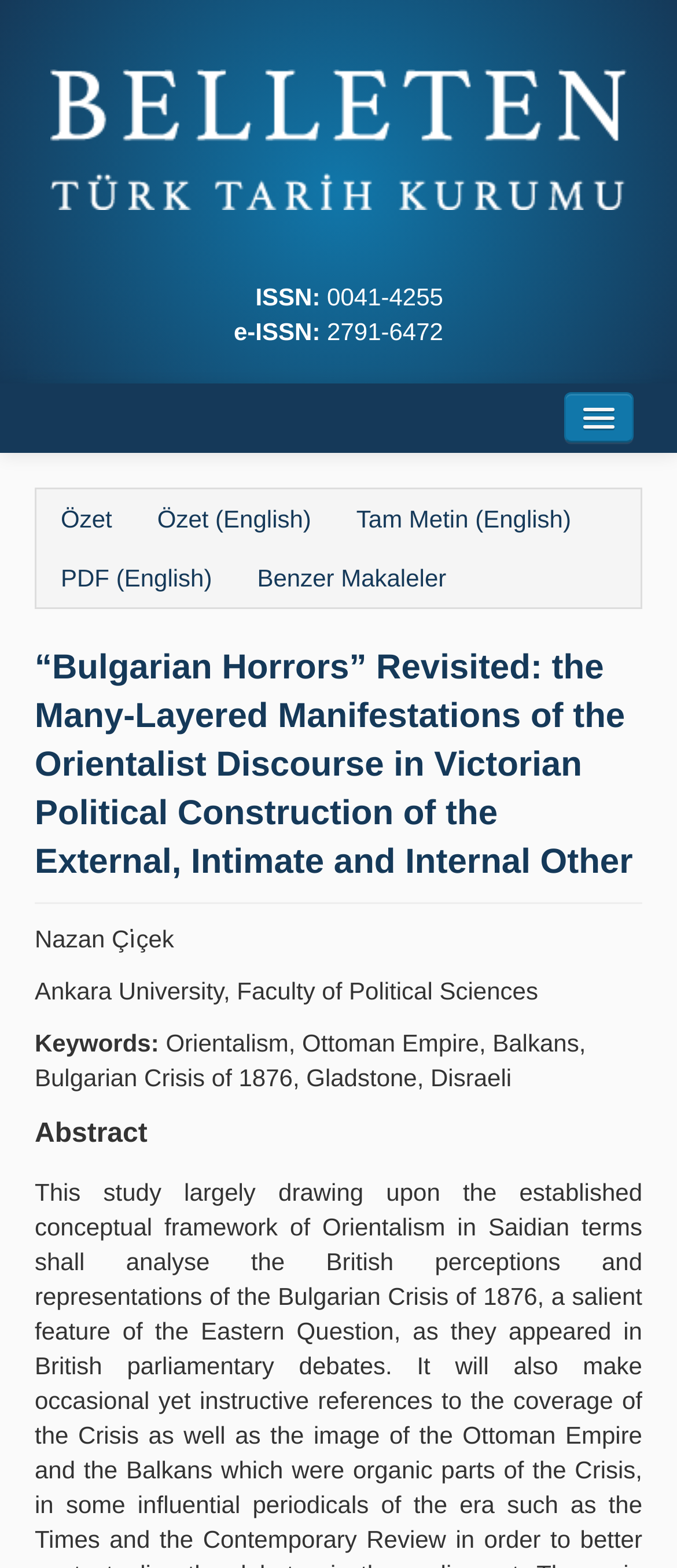Kindly provide the bounding box coordinates of the section you need to click on to fulfill the given instruction: "Go to the home page".

[0.051, 0.282, 0.949, 0.324]